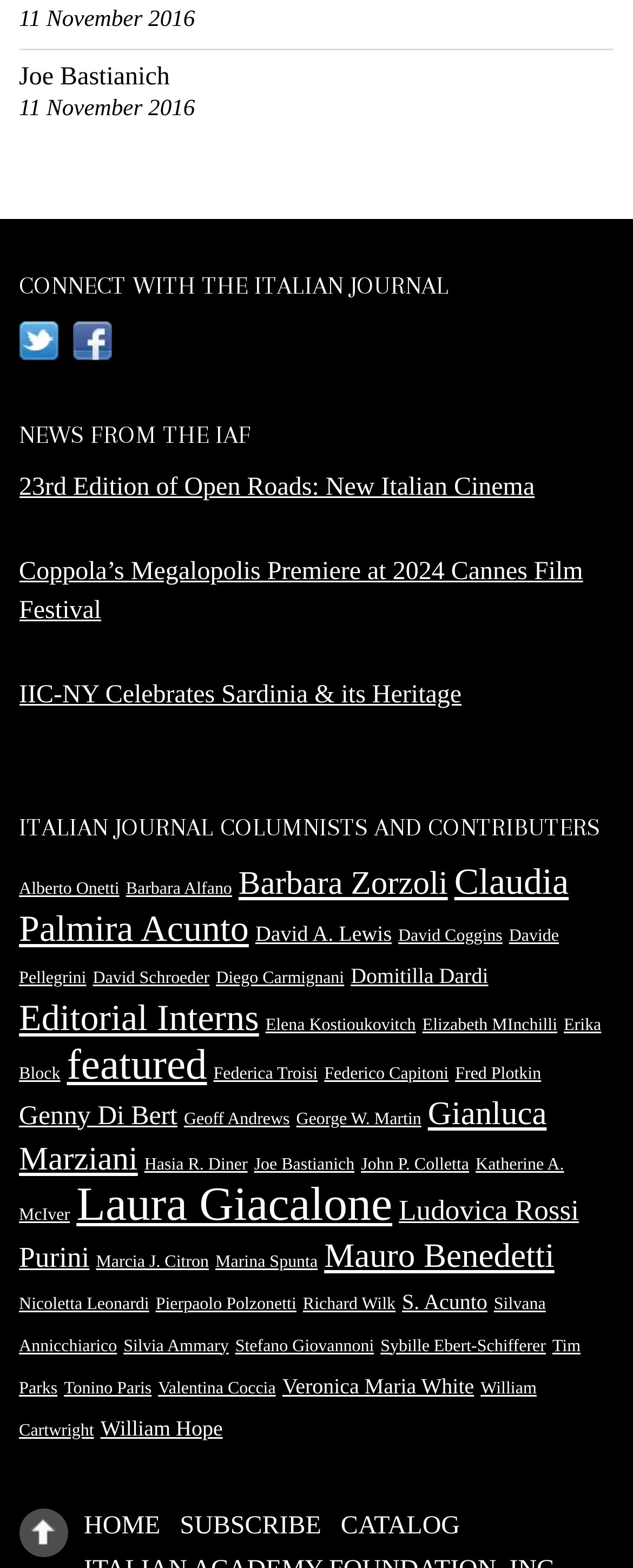What is the title of the section that lists columnists and contributors?
Answer with a single word or short phrase according to what you see in the image.

ITALIAN JOURNAL COLUMNISTS AND CONTRIBUTERS